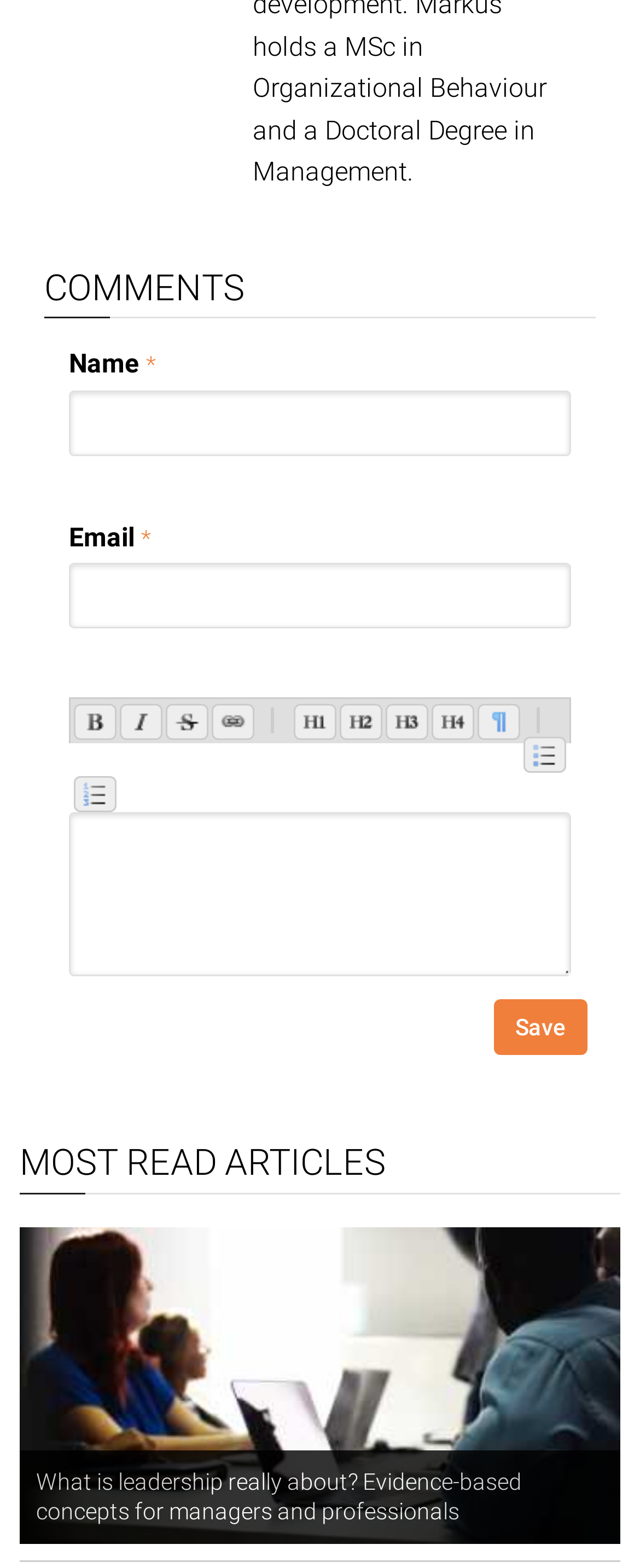Please identify the bounding box coordinates of the element's region that should be clicked to execute the following instruction: "Click the 'Bold' link". The bounding box coordinates must be four float numbers between 0 and 1, i.e., [left, top, right, bottom].

[0.128, 0.452, 0.169, 0.469]